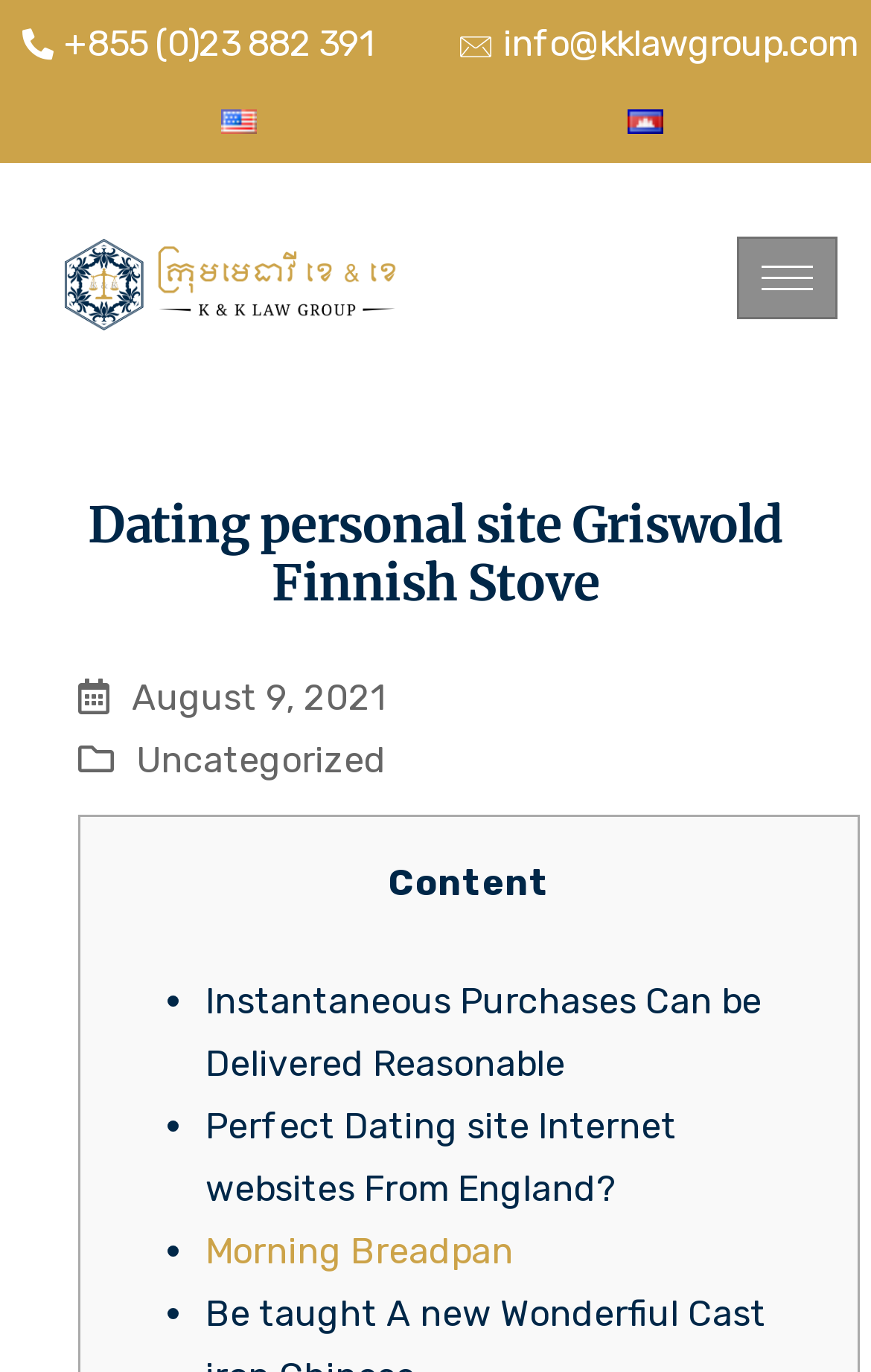What is the email address of K & K Law Group?
Based on the screenshot, answer the question with a single word or phrase.

info@kklawgroup.com